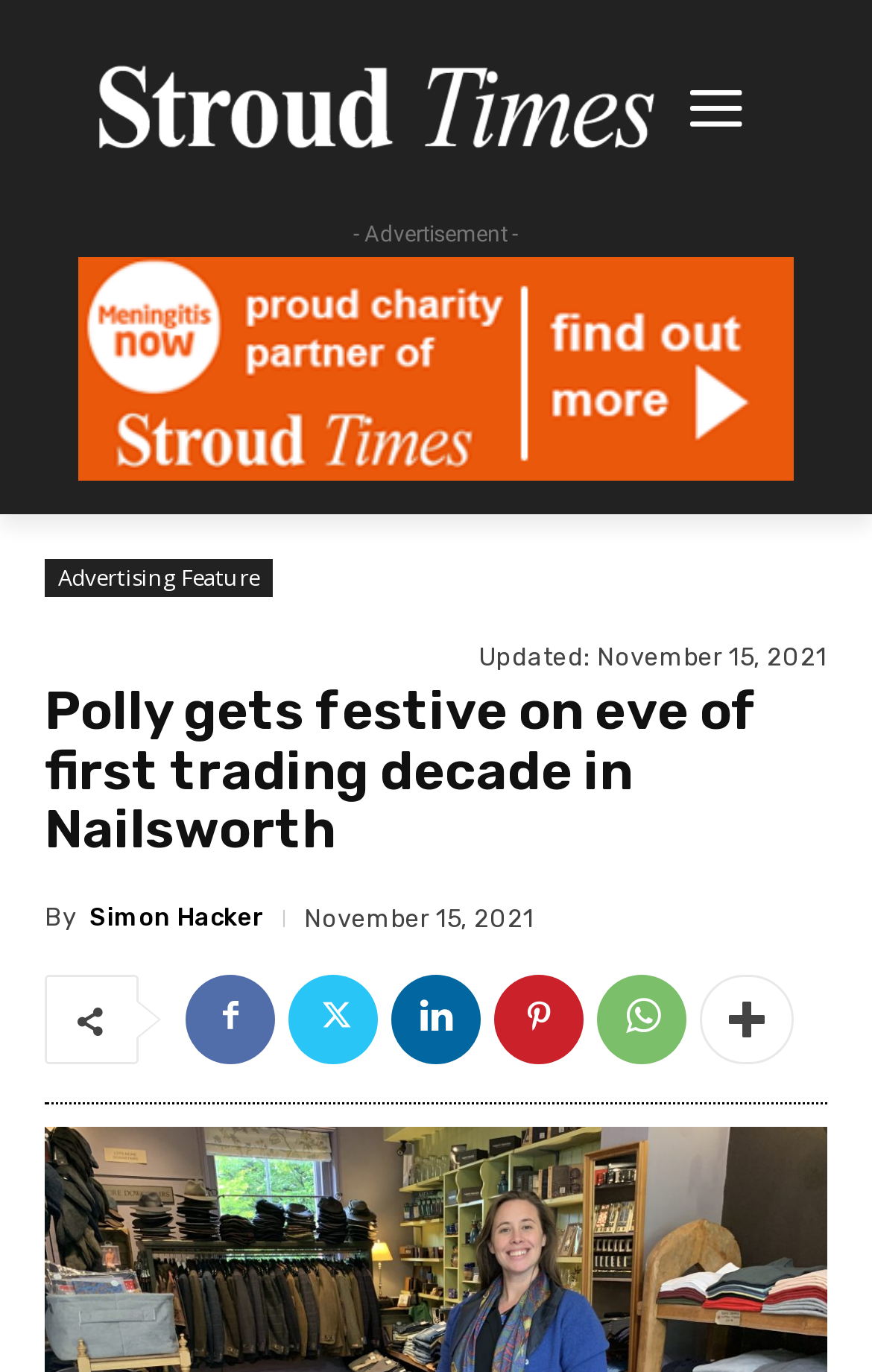Show the bounding box coordinates for the element that needs to be clicked to execute the following instruction: "Visit Stroud Times website". Provide the coordinates in the form of four float numbers between 0 and 1, i.e., [left, top, right, bottom].

[0.11, 0.016, 0.751, 0.151]